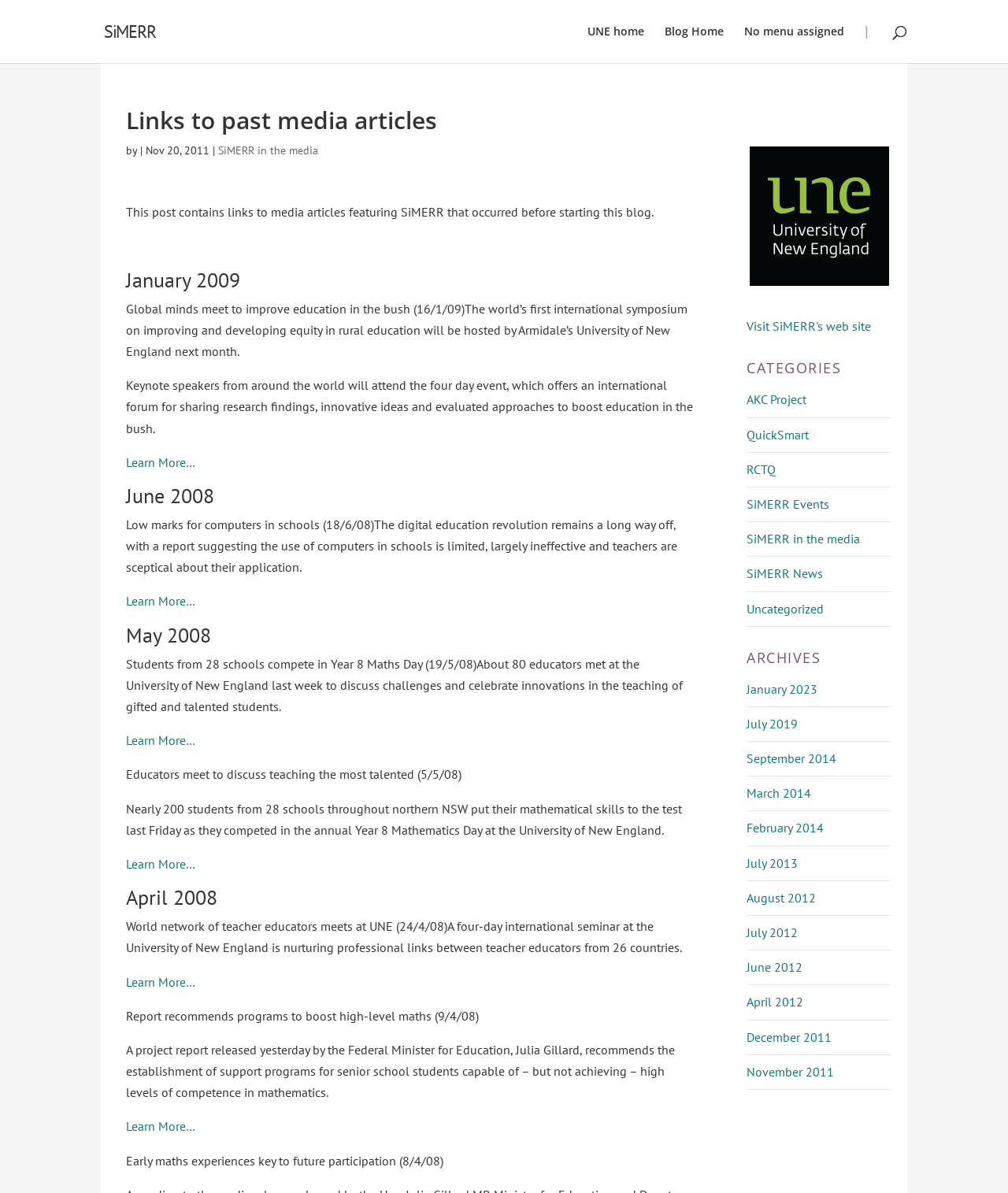Determine the bounding box coordinates of the clickable element to achieve the following action: 'Visit SiMERR's web site'. Provide the coordinates as four float values between 0 and 1, formatted as [left, top, right, bottom].

[0.741, 0.267, 0.864, 0.28]